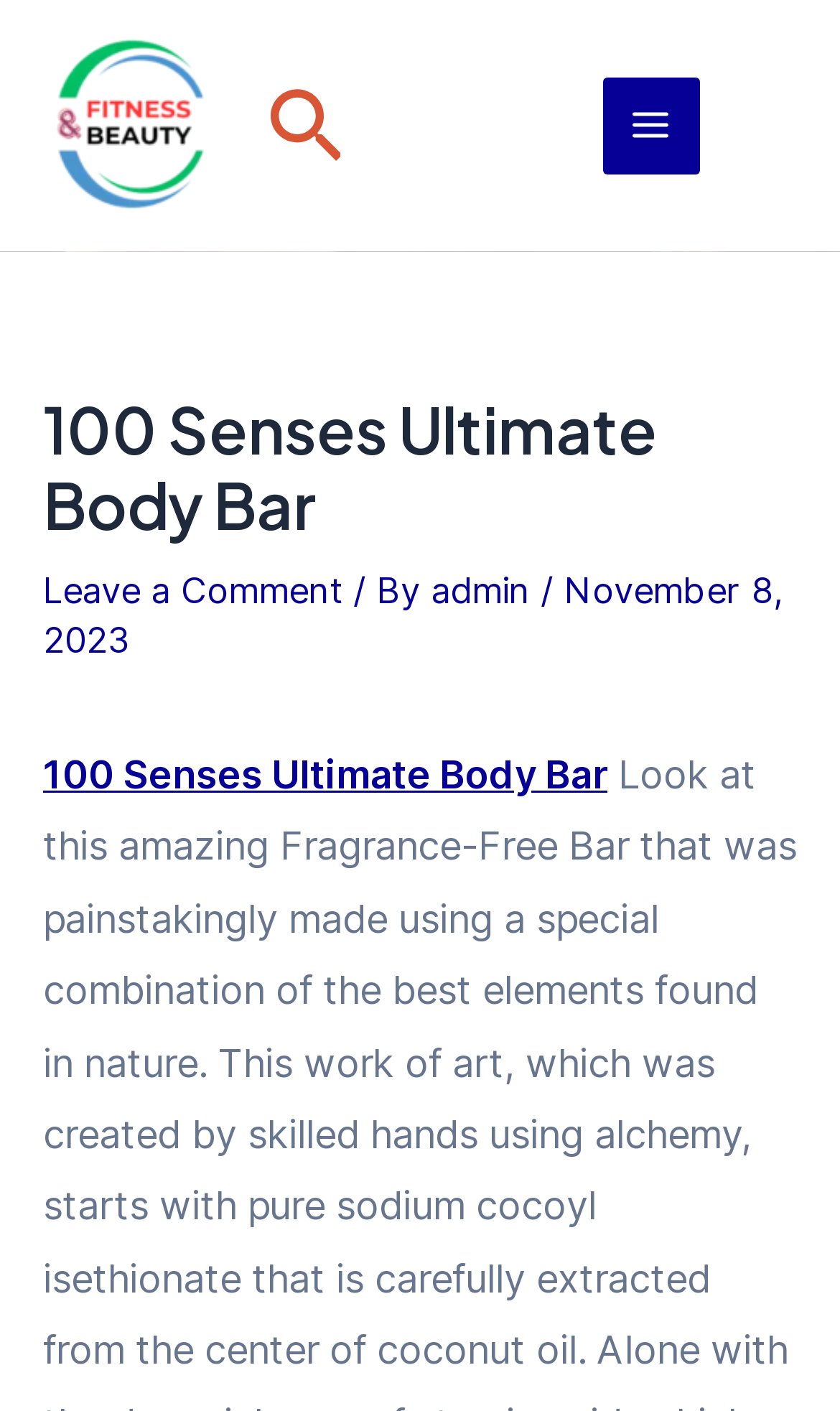Respond with a single word or phrase to the following question: What is the date of the post?

November 8, 2023